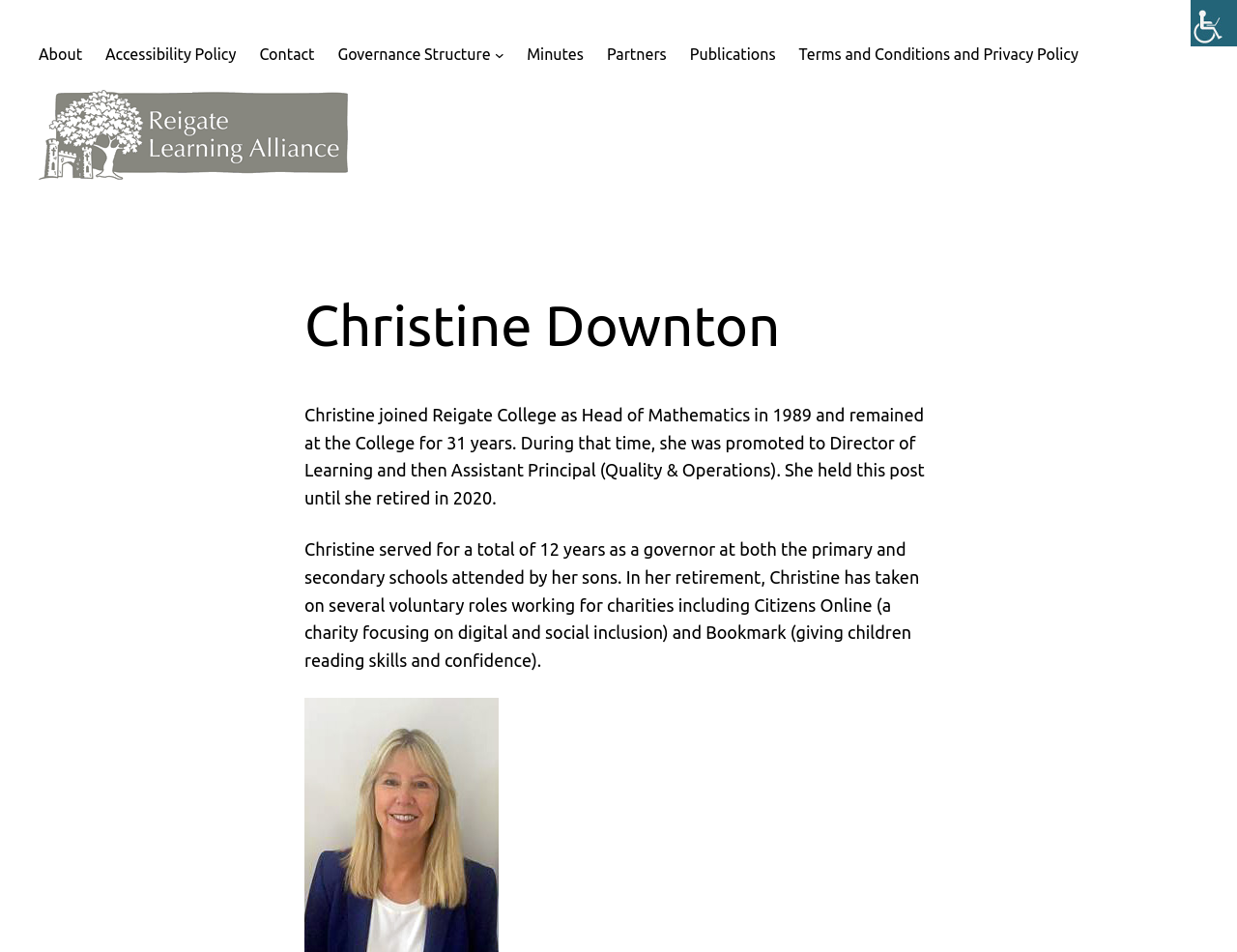Identify the bounding box for the UI element that is described as follows: "Minutes".

[0.426, 0.044, 0.472, 0.07]